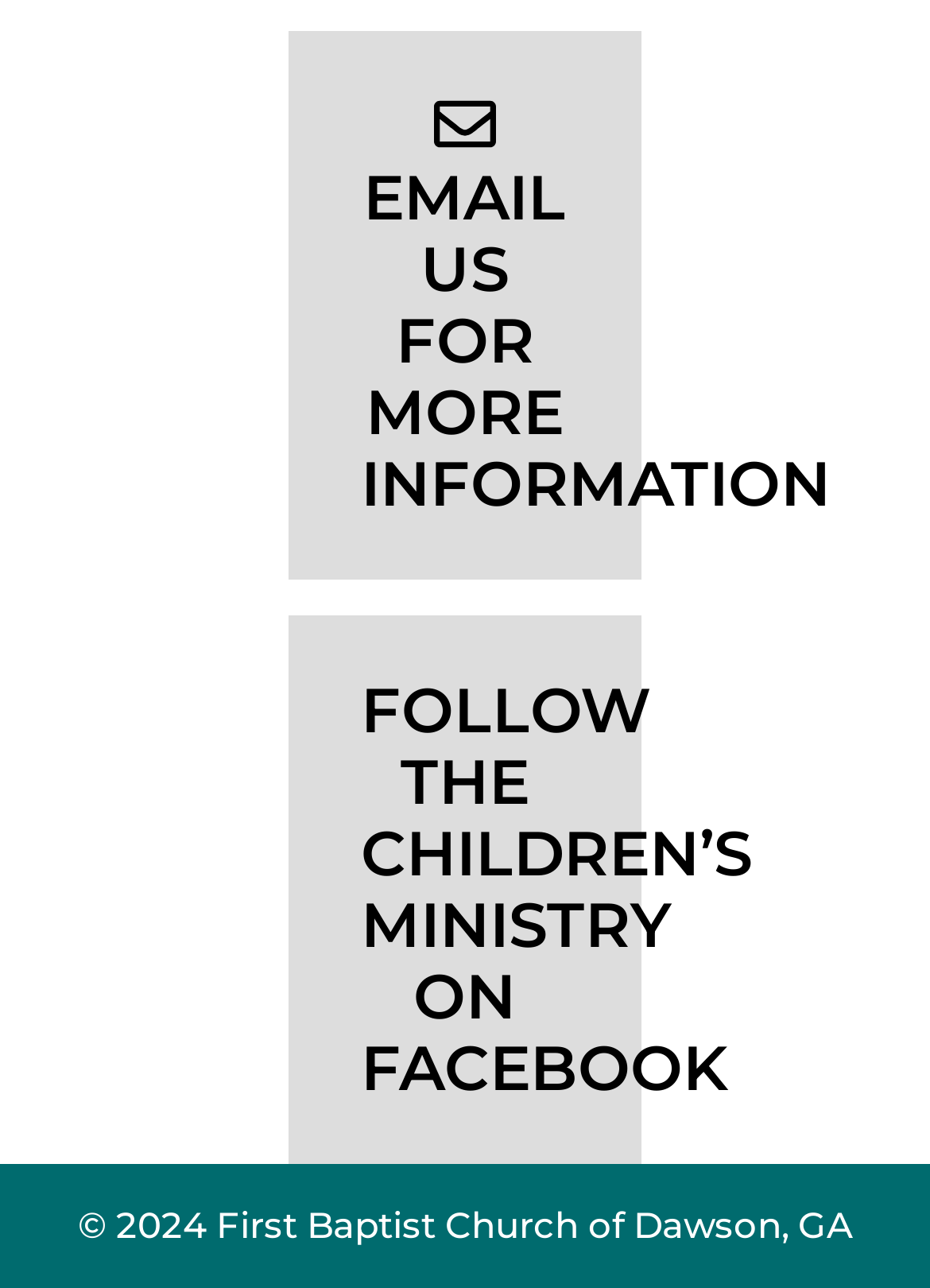Identify and provide the bounding box for the element described by: "Email Us for More Information".

[0.311, 0.023, 0.688, 0.449]